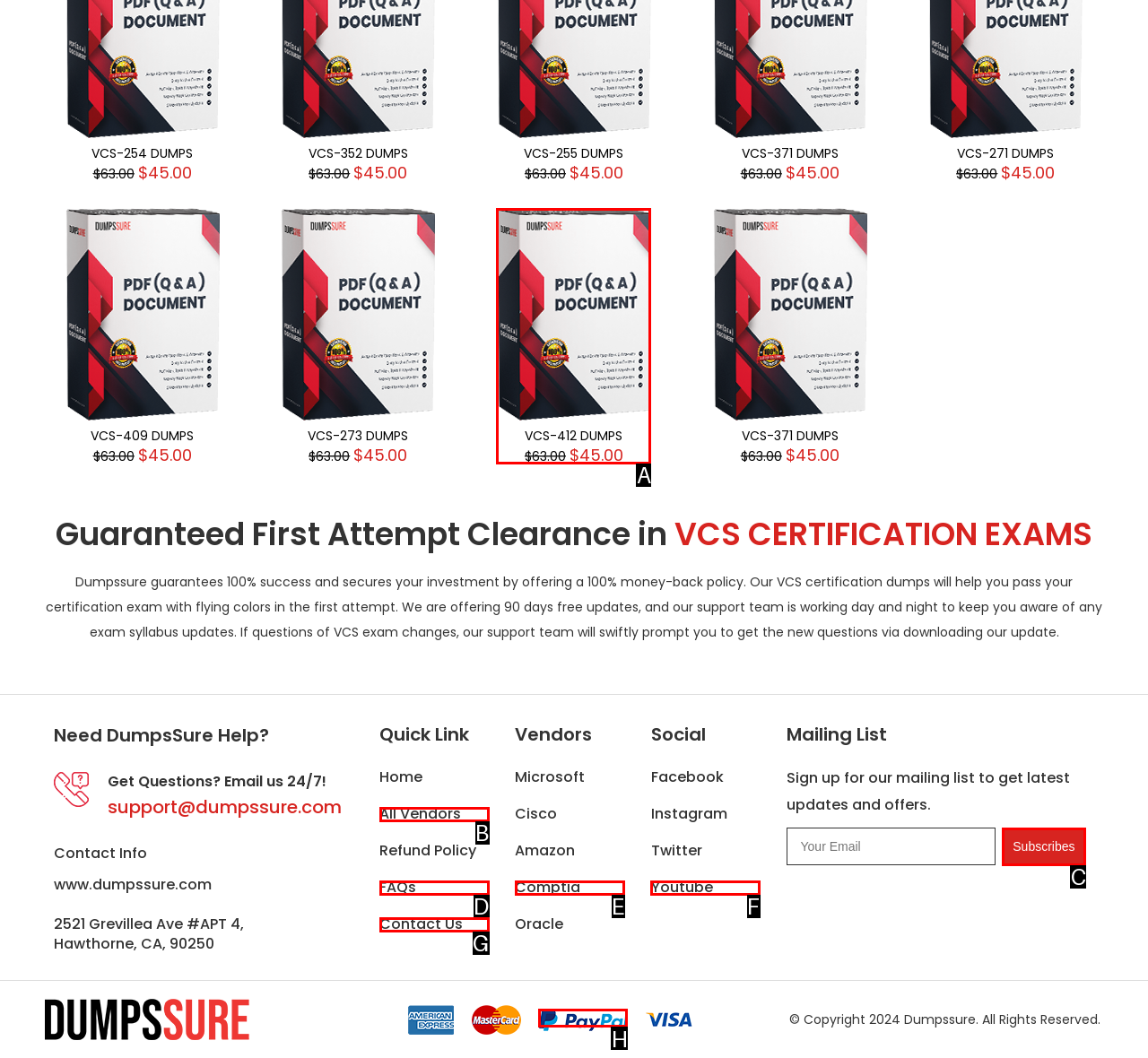Which lettered UI element aligns with this description: Contact Us
Provide your answer using the letter from the available choices.

G